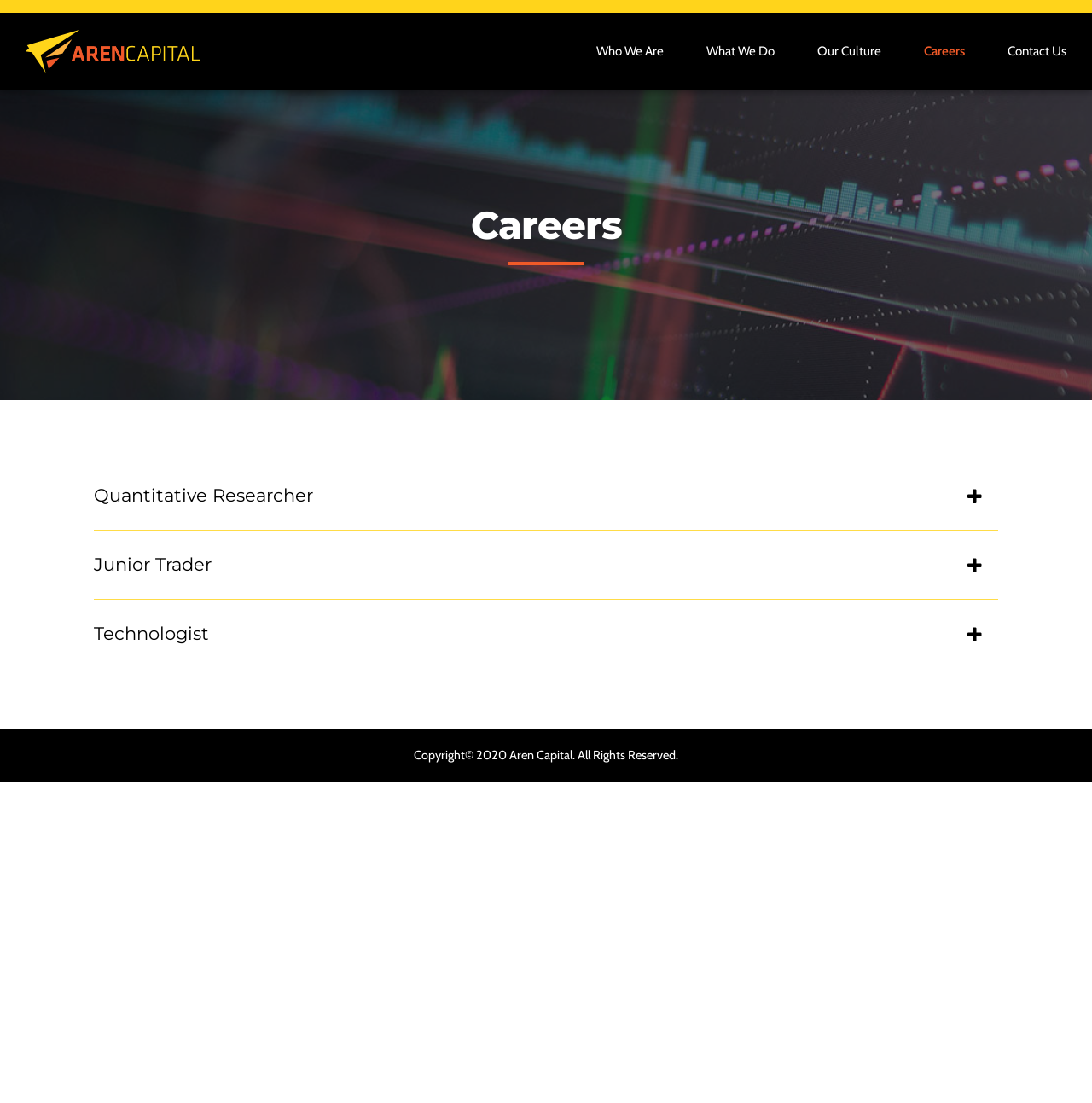What is the purpose of the links at the top?
Observe the image and answer the question with a one-word or short phrase response.

Navigation